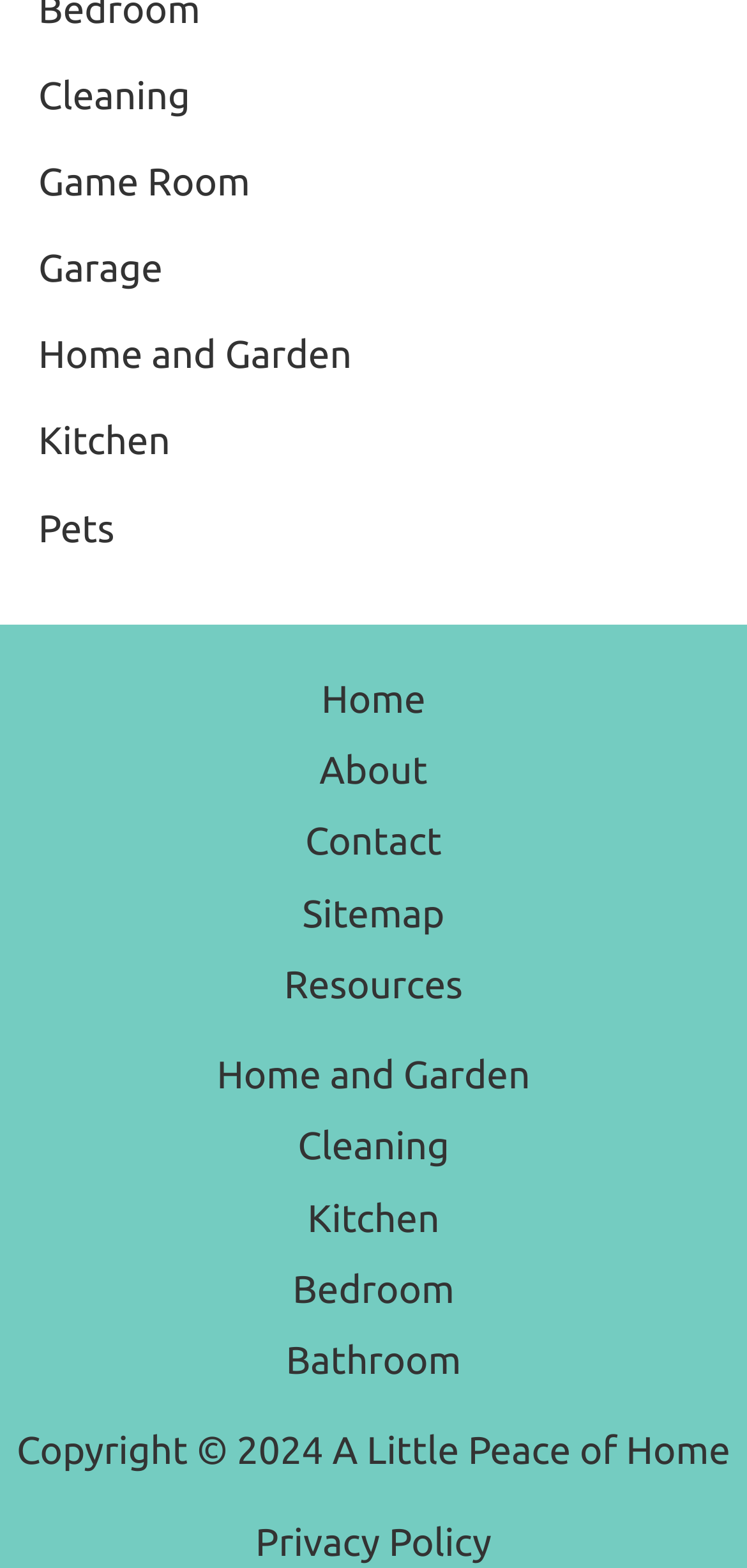Please determine the bounding box coordinates of the section I need to click to accomplish this instruction: "browse kitchen products".

[0.412, 0.762, 0.588, 0.79]